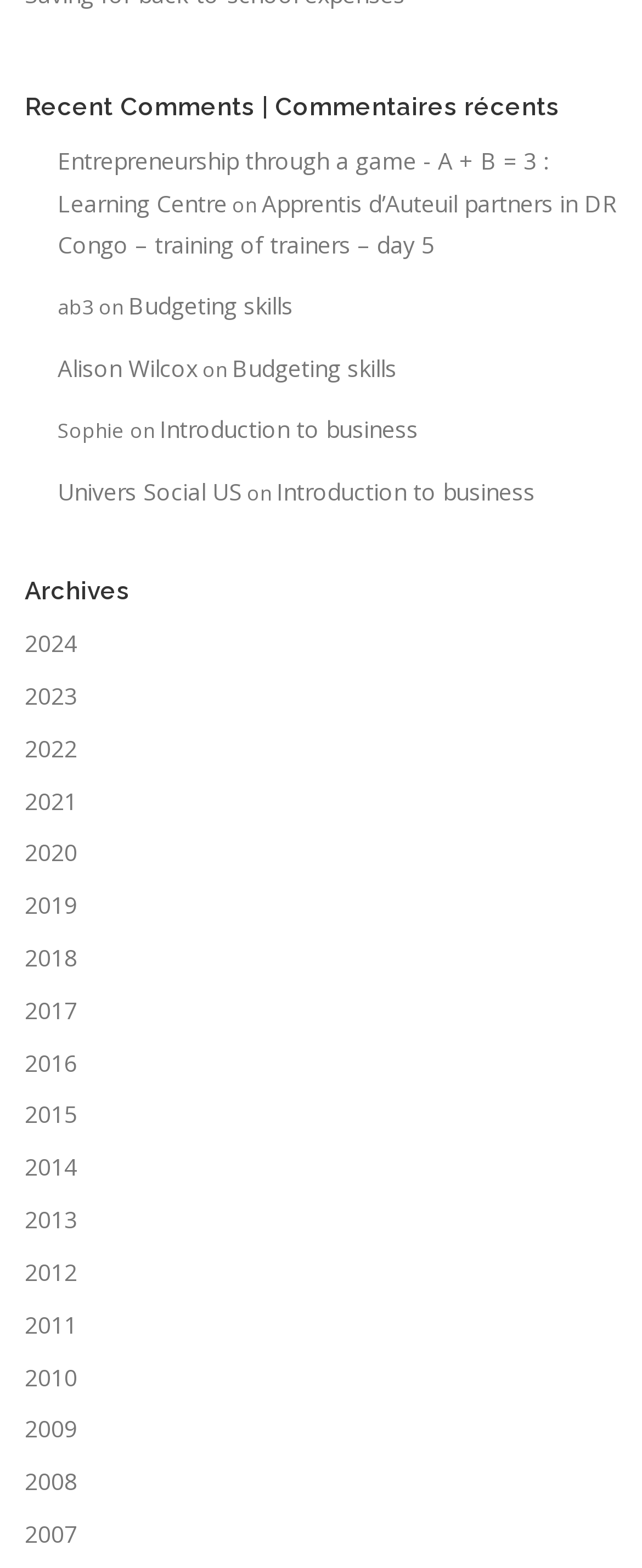How many comment sections are there?
Please provide a comprehensive answer to the question based on the webpage screenshot.

There are 5 article sections, each containing a link and some text, which suggests that there are 5 comment sections on this webpage.